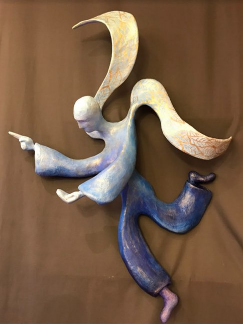Explain in detail what you see in the image.

This captivating sculpture, titled "Advent Angel" by Bob Anderson, features an ethereal figure adorned in flowing attire that symbolizes grace and movement. The figure appears to dance joyfully, with outstretched arms pointing forward, suggesting a sense of guidance or inspiration. Its color palette combines blues and whites, creating a serene yet dynamic visual impact. The intricate design of the flowing scarf and stylized limbs adds depth and emotion to the piece, embodying themes of spirituality and vitality. This artwork reflects Anderson's unique approach to form and texture, making it an engaging addition to any art collection.